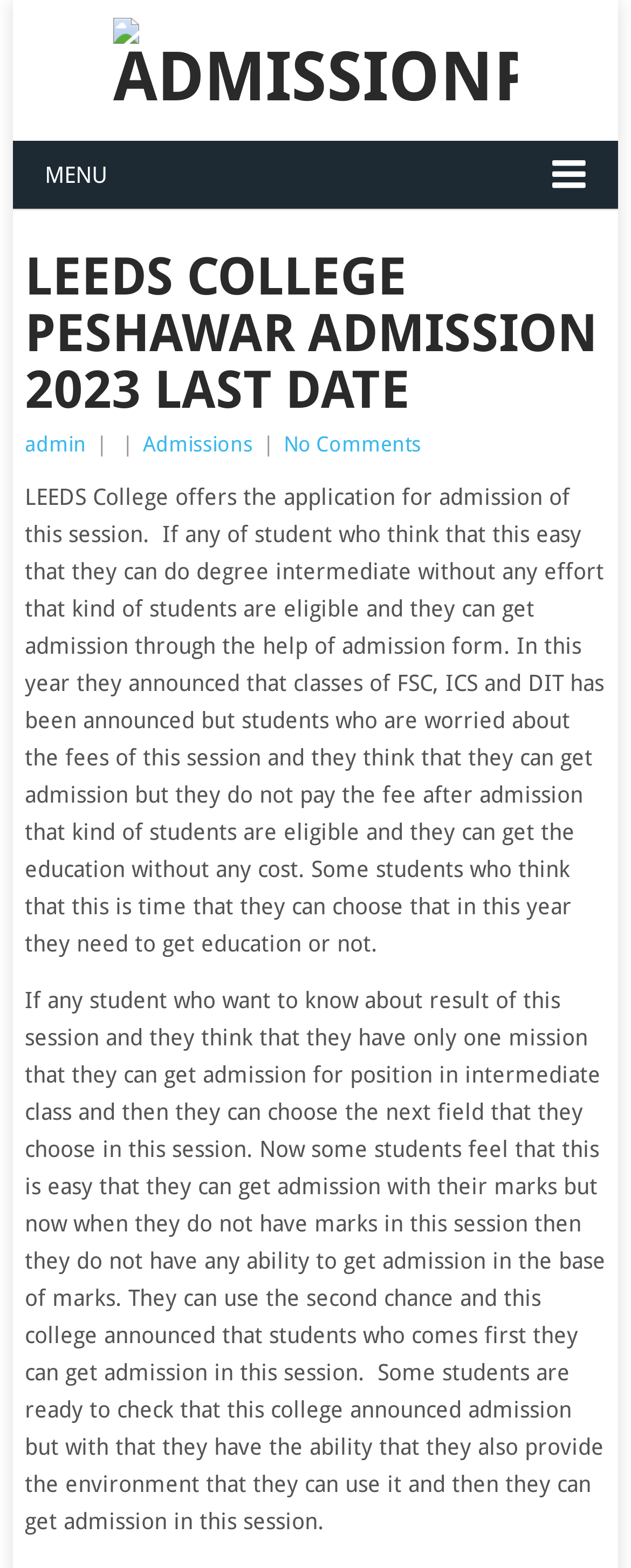What is the name of the college mentioned?
Answer the question using a single word or phrase, according to the image.

LEEDS College Peshawar